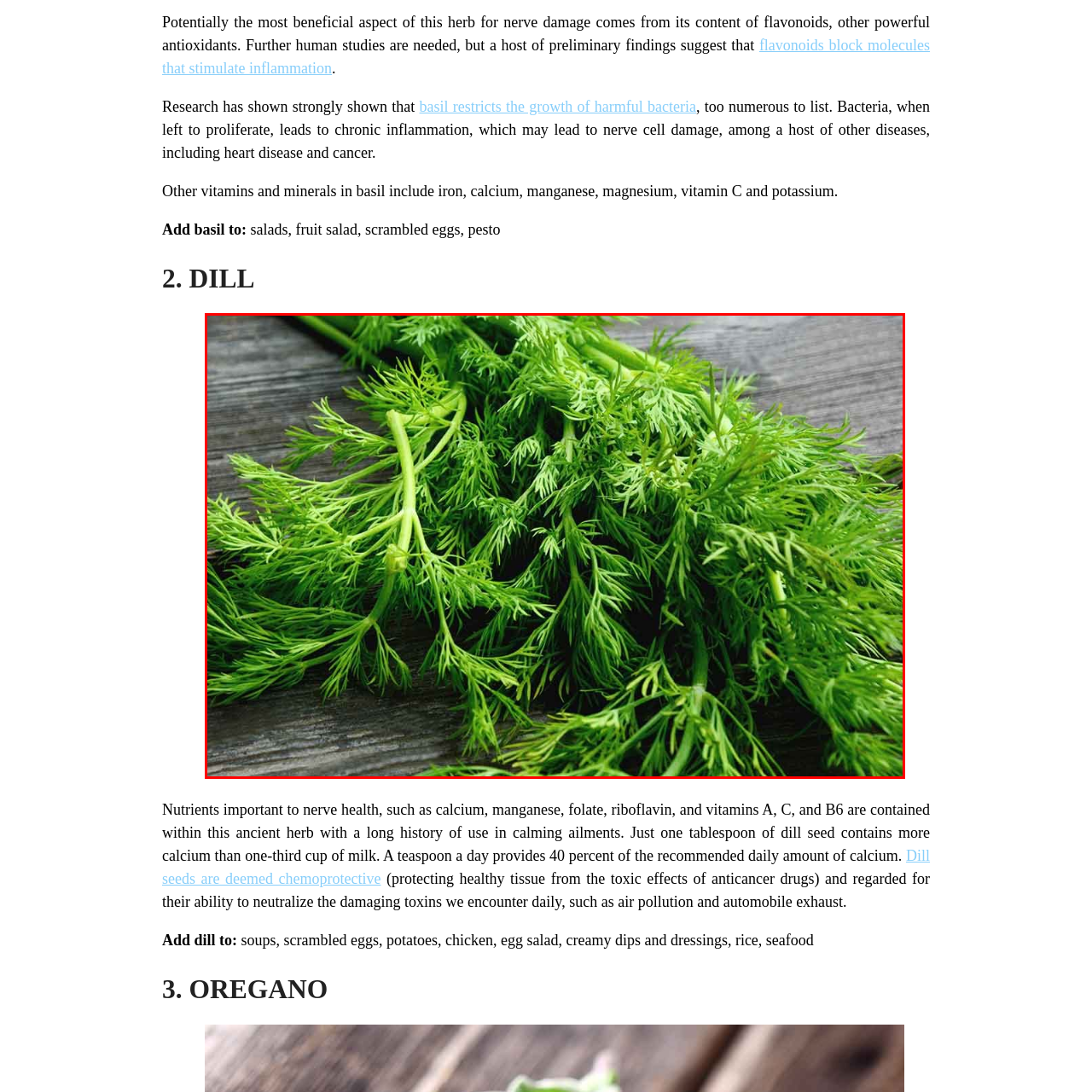What is dill used for?
Inspect the image area bounded by the red box and answer the question with a single word or a short phrase.

Culinary and health